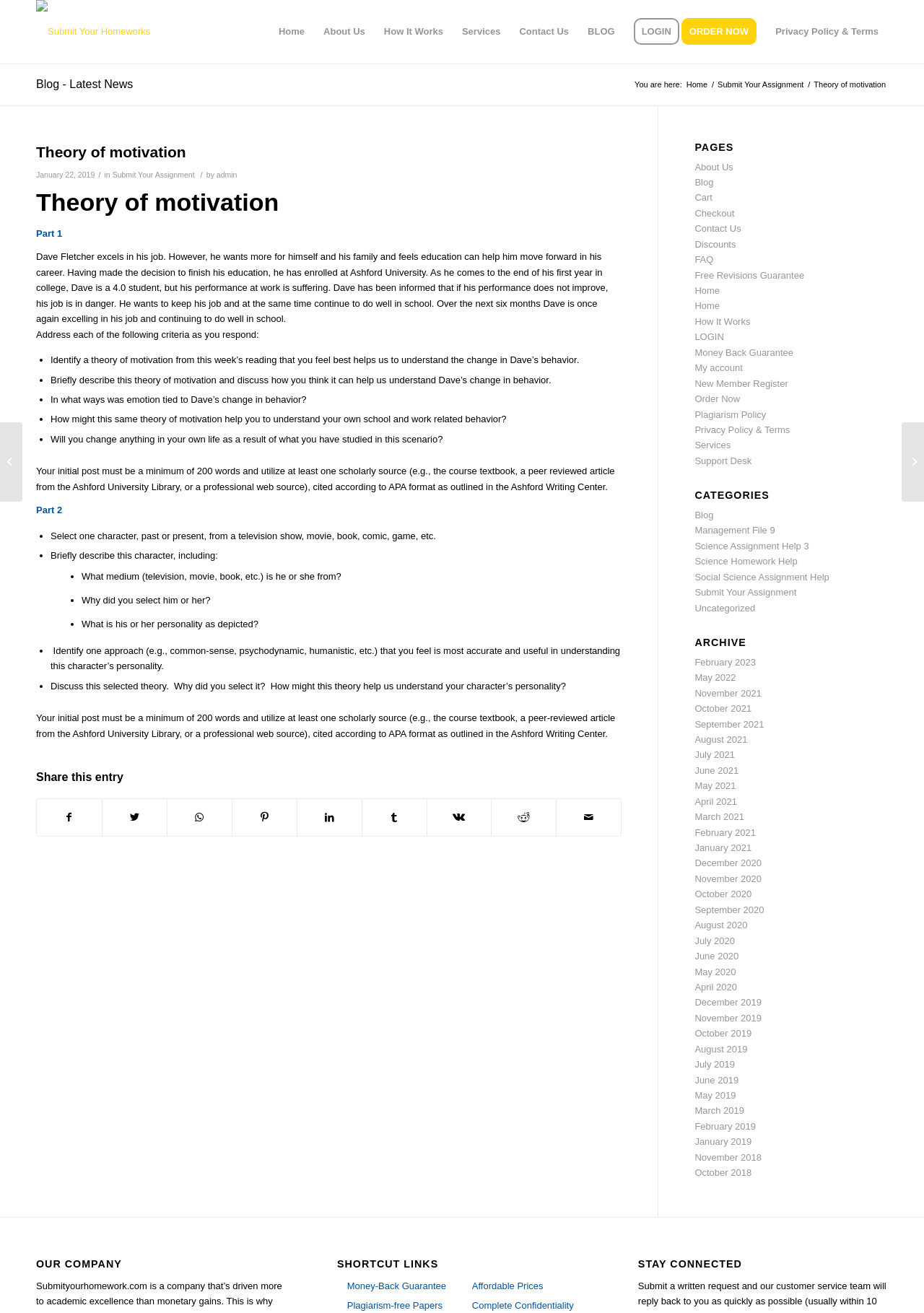What is the name of the university mentioned in the assignment?
Answer the question with a detailed explanation, including all necessary information.

The name of the university mentioned in the assignment is Ashford University, which is mentioned in the context of the course textbook and the Ashford University Library.